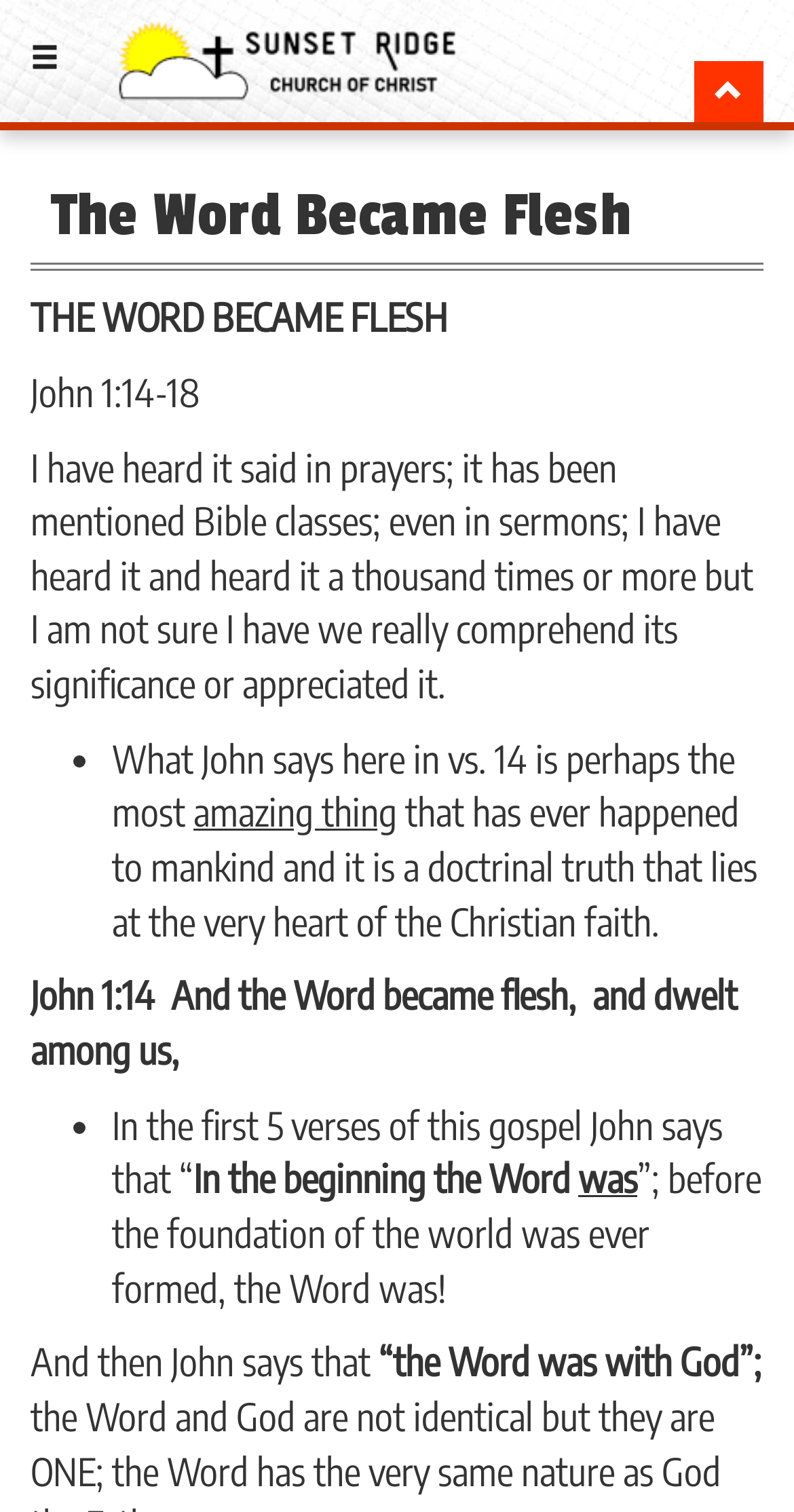Determine the main heading of the webpage and generate its text.

The Word Became Flesh